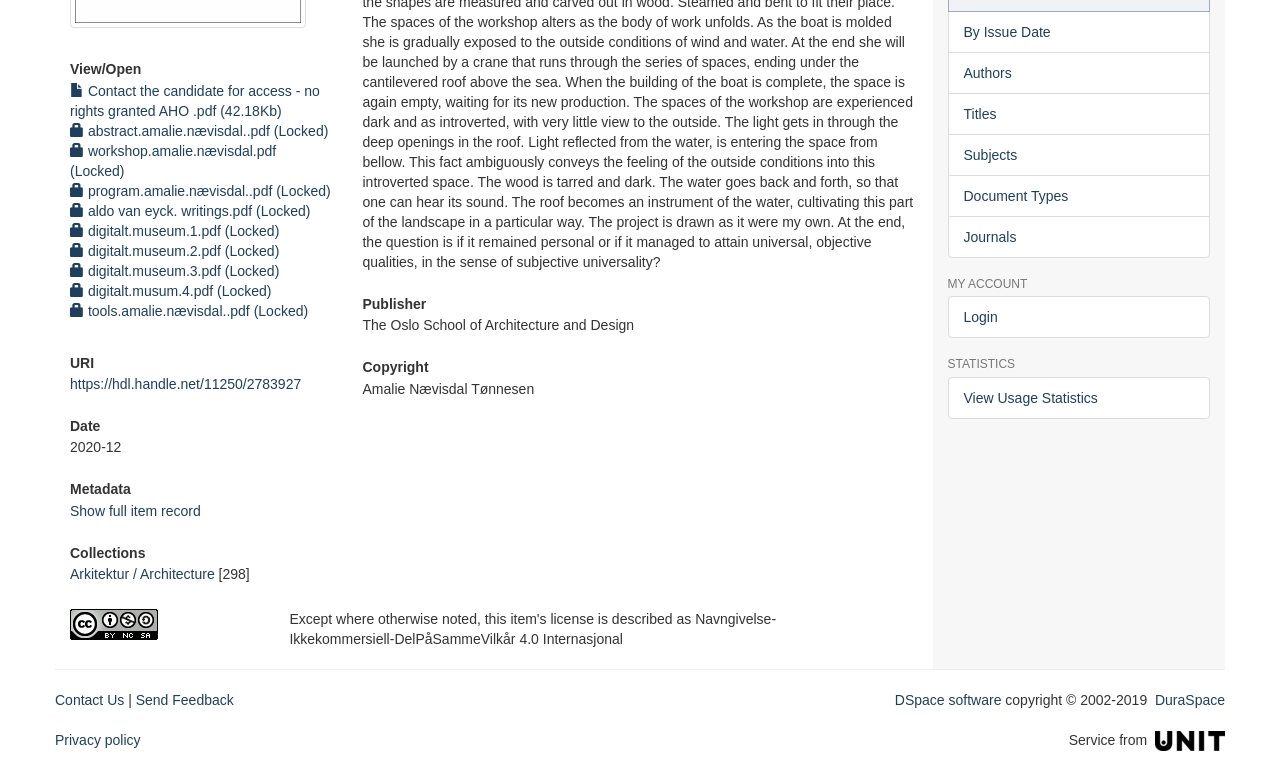Extract the bounding box for the UI element that matches this description: "aldo van eyck. writings.pdf (Locked)".

[0.055, 0.259, 0.243, 0.28]